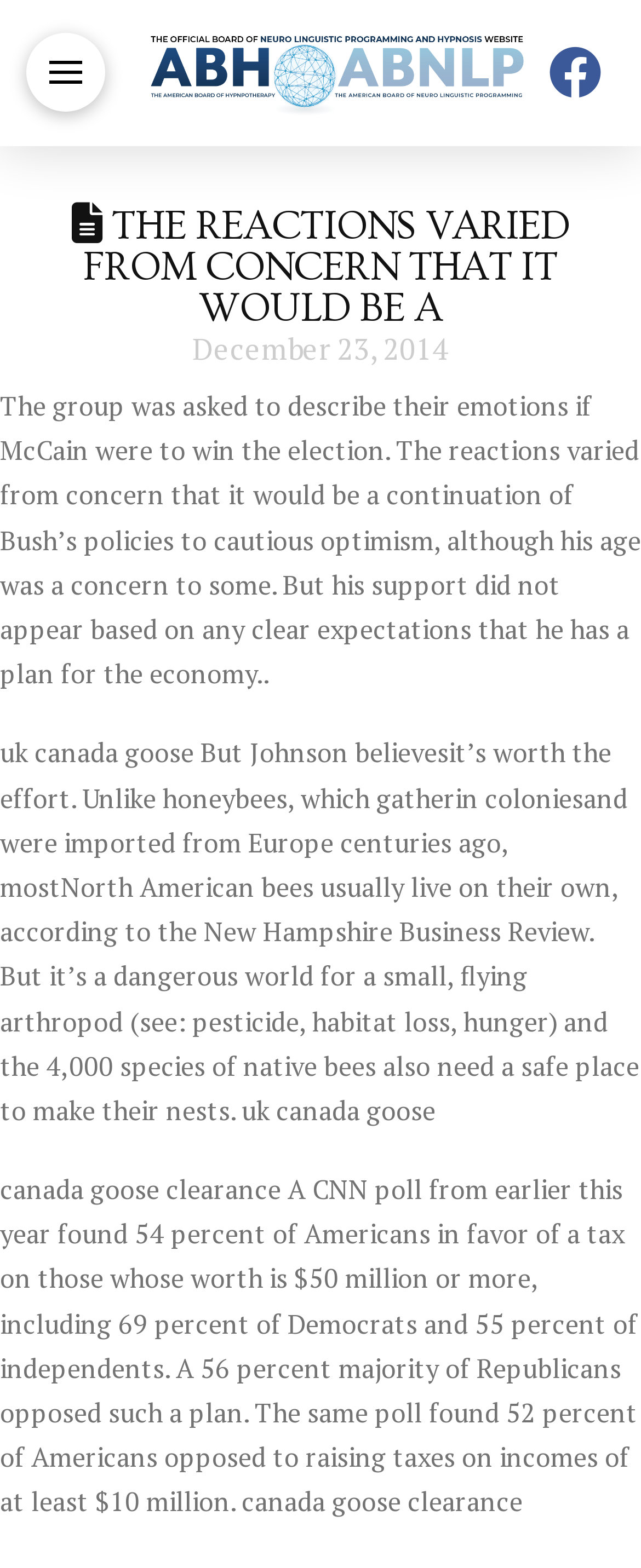Detail the various sections and features of the webpage.

The webpage appears to be an article or news page, with a prominent image at the top, taking up most of the width. Below the image, there is a header section with a heading that reads "THE REACTIONS VARIED FROM CONCERN THAT IT WOULD BE A" in a larger font size. Next to the heading, there is a time stamp indicating the date "December 23, 2014".

Below the header section, there are three paragraphs of text. The first paragraph discusses the reactions of a group when asked about their emotions if McCain were to win an election. The second paragraph talks about the importance of creating a safe environment for native bees, citing a review from the New Hampshire Business Review. The third paragraph presents the results of a CNN poll regarding taxation on high-net-worth individuals.

At the top-right corner of the page, there is a button labeled "Toggle Off Canvas Content" which, when clicked, would likely reveal additional content. Next to the button, there is a link with no text. At the very bottom of the page, there is a "Back to Top" link, allowing users to quickly navigate back to the top of the page.